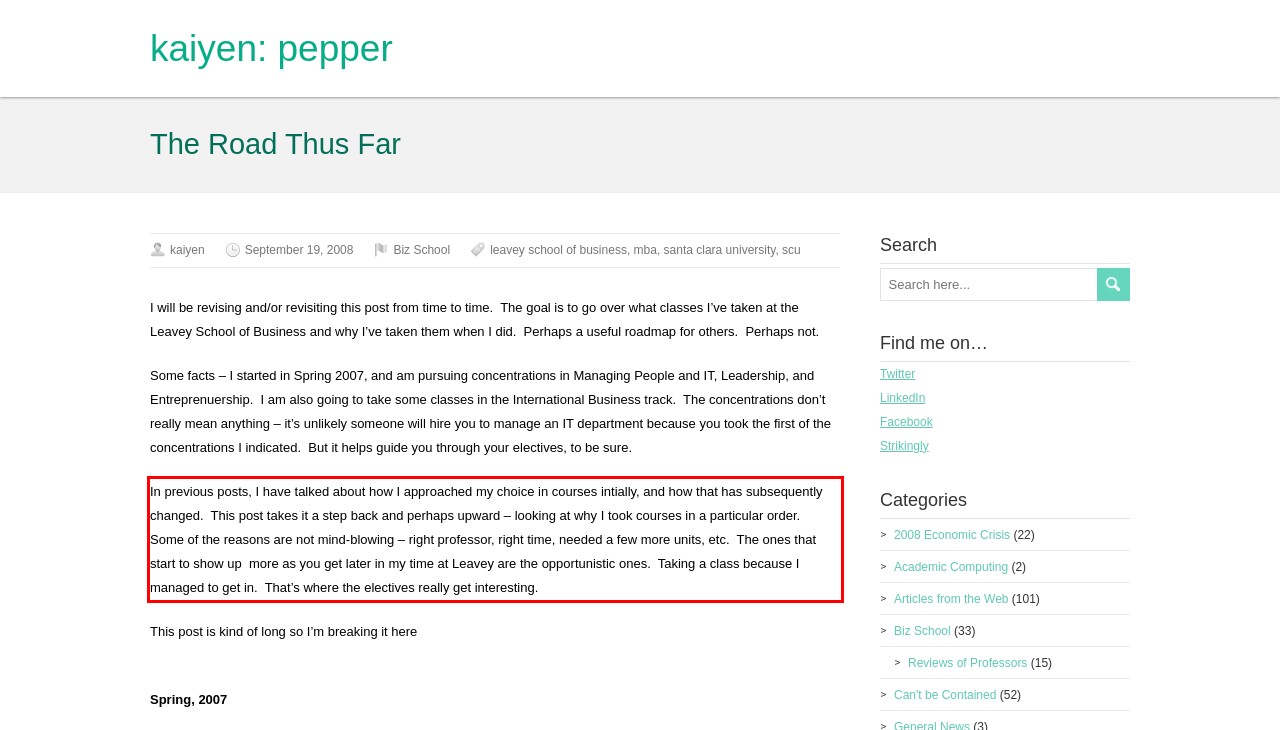Using the provided webpage screenshot, recognize the text content in the area marked by the red bounding box.

In previous posts, I have talked about how I approached my choice in courses intially, and how that has subsequently changed. This post takes it a step back and perhaps upward – looking at why I took courses in a particular order. Some of the reasons are not mind-blowing – right professor, right time, needed a few more units, etc. The ones that start to show up more as you get later in my time at Leavey are the opportunistic ones. Taking a class because I managed to get in. That’s where the electives really get interesting.